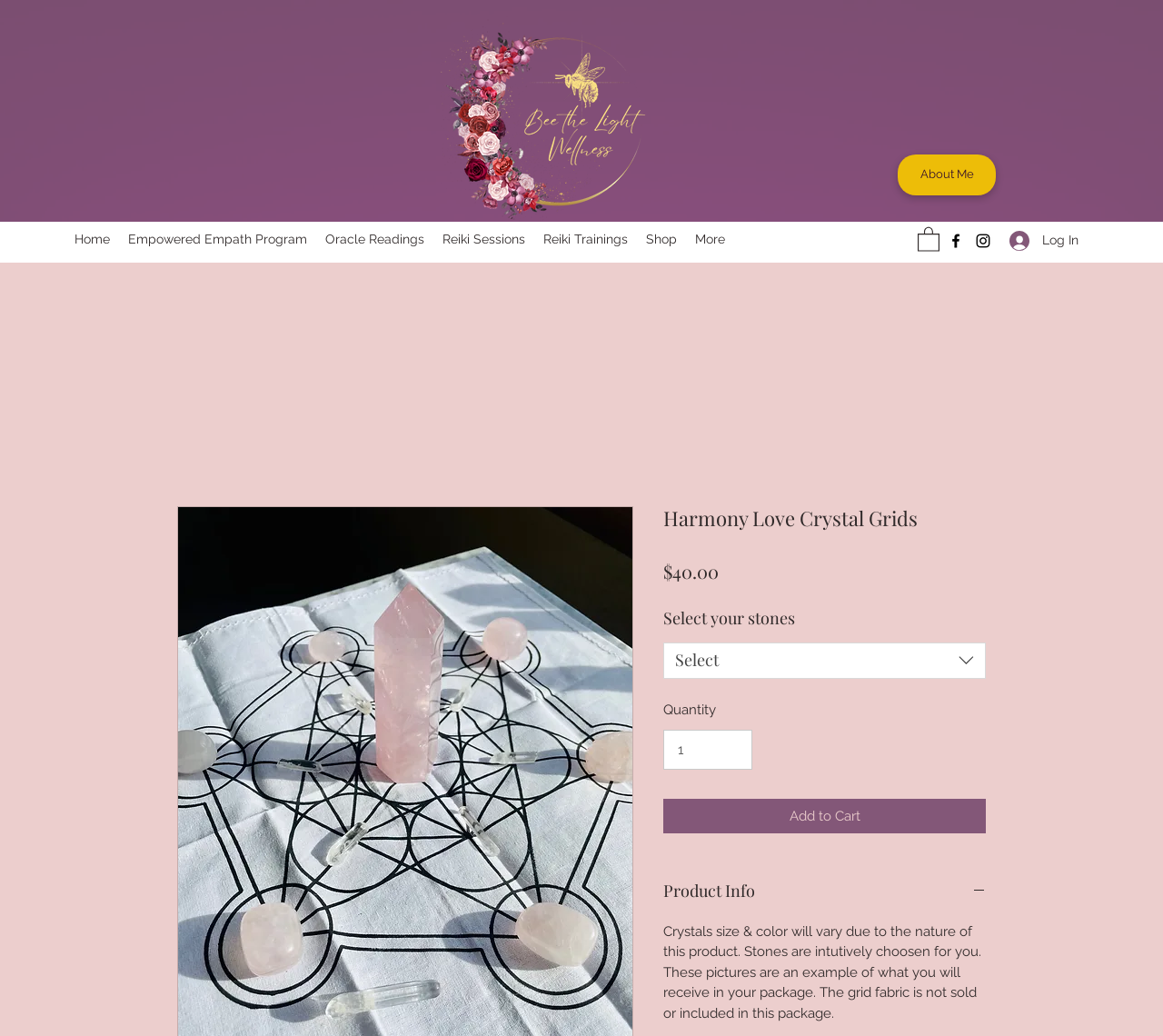Based on the image, give a detailed response to the question: What is the function of the button with the text 'Add to Cart'?

I determined the function of the button by looking at its text 'Add to Cart' and its location below the product information, which suggests that it is used to add the item to the shopping cart.